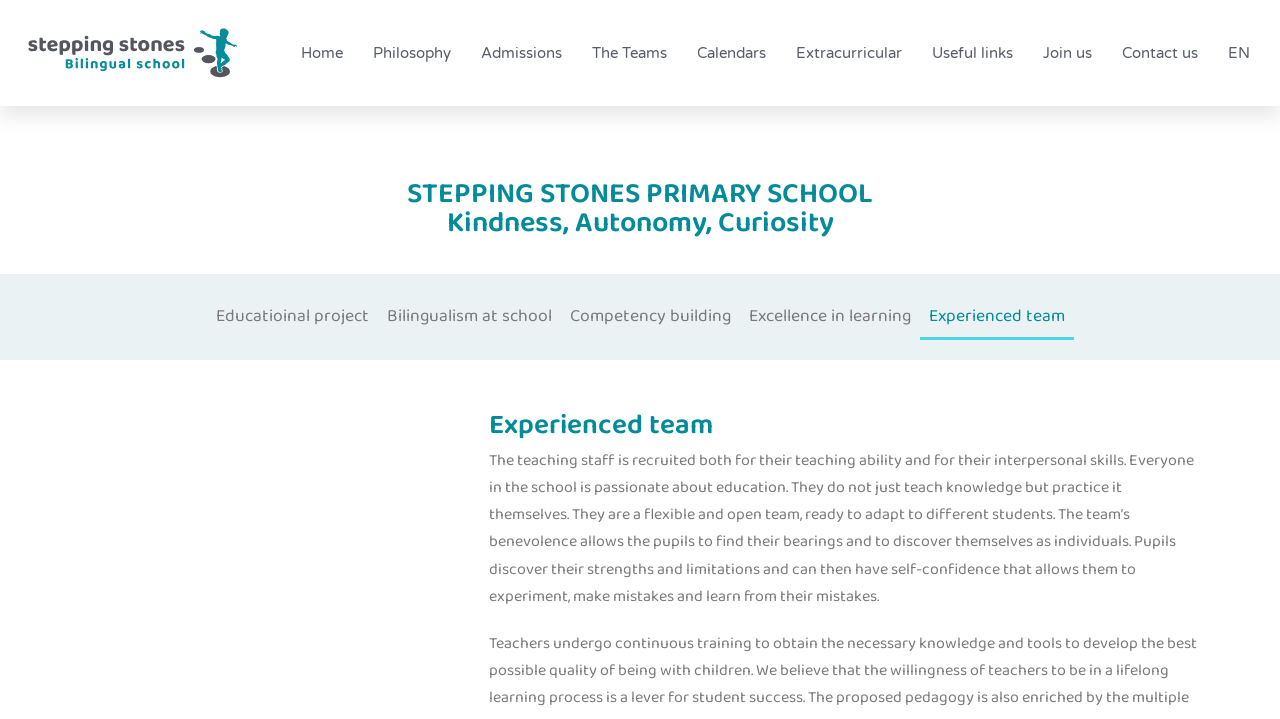Pinpoint the bounding box coordinates of the element you need to click to execute the following instruction: "Click on the 'Articles' link". The bounding box should be represented by four float numbers between 0 and 1, in the format [left, top, right, bottom].

None